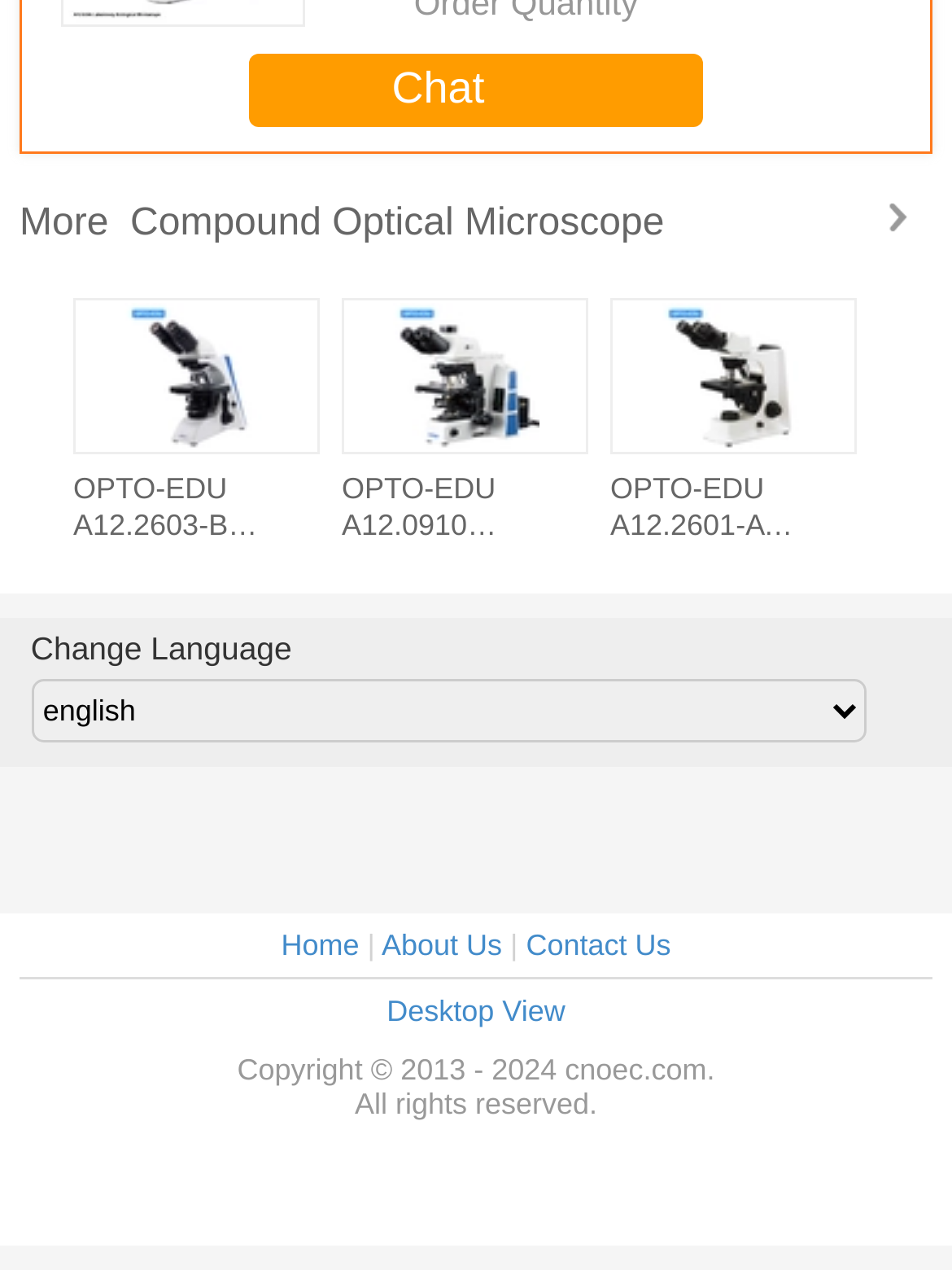Return the bounding box coordinates of the UI element that corresponds to this description: "About Us". The coordinates must be given as four float numbers in the range of 0 and 1, [left, top, right, bottom].

[0.401, 0.73, 0.527, 0.757]